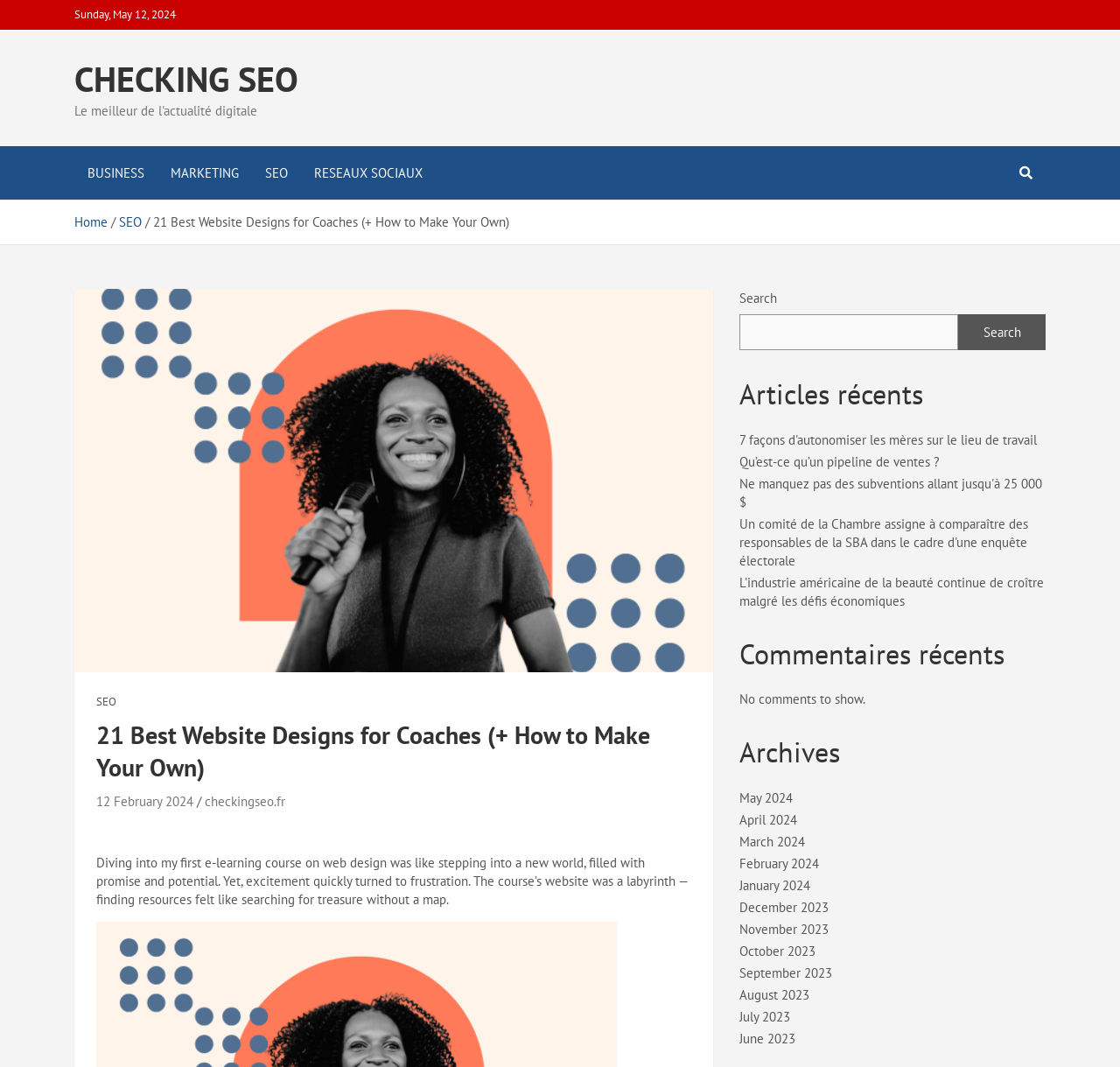Generate a comprehensive caption for the webpage you are viewing.

This webpage appears to be a blog or article page focused on web design and SEO. At the top, there is a date "Sunday, May 12, 2024" and a heading "CHECKING SEO" which is also a link. Below this, there are four links: "BUSINESS", "MARKETING", "SEO", and "RESEAUX SOCIAUX". 

To the right of these links, there is a navigation section with breadcrumbs, including links to "Home" and "SEO", as well as the title of the current page "21 Best Website Designs for Coaches (+ How to Make Your Own)". Below this, there is a figure or image.

The main content of the page starts with a heading "21 Best Website Designs for Coaches (+ How to Make Your Own)" followed by a paragraph of text describing the author's experience with an e-learning course on web design. 

Below this, there is a search bar with a button and a label "Search". To the right of the search bar, there are three sections: "Articles récents" with five links to recent articles, "Commentaires récents" with a message indicating that there are no comments to show, and "Archives" with twelve links to monthly archives from May 2024 to June 2023.